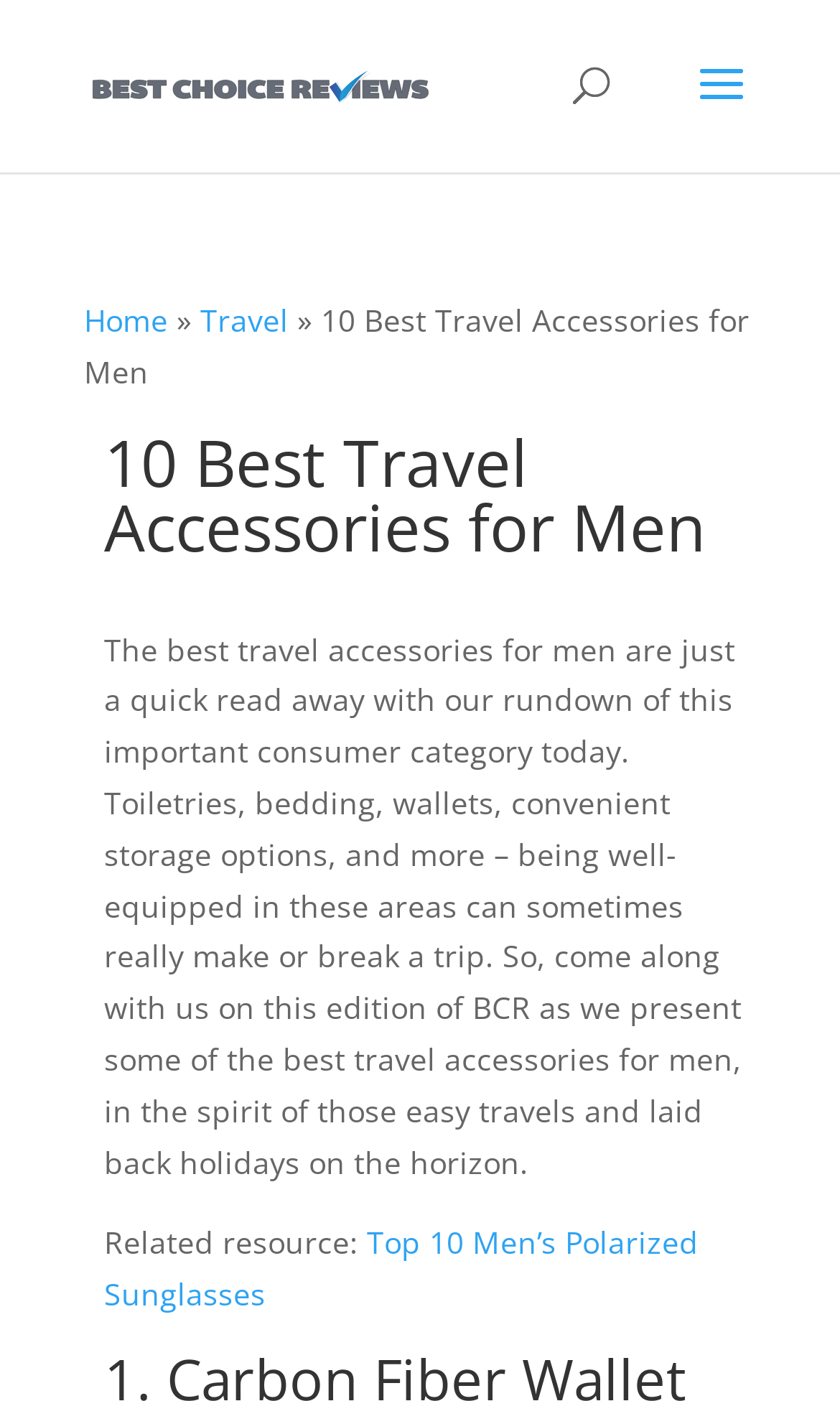Provide a single word or phrase answer to the question: 
How many sections are in the main navigation menu?

3